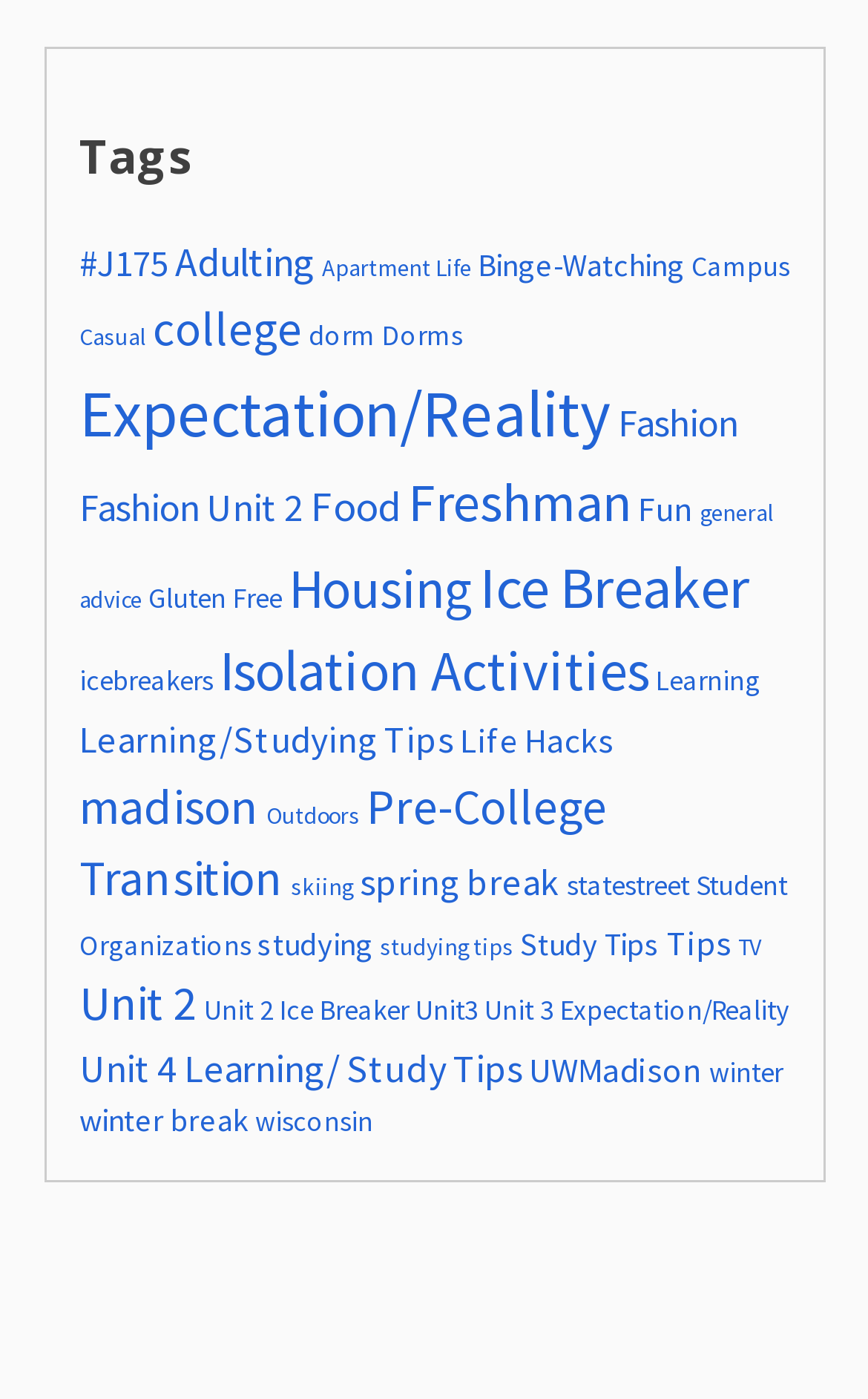Specify the bounding box coordinates for the region that must be clicked to perform the given instruction: "Browse 'UWMadison' items".

[0.609, 0.75, 0.809, 0.78]